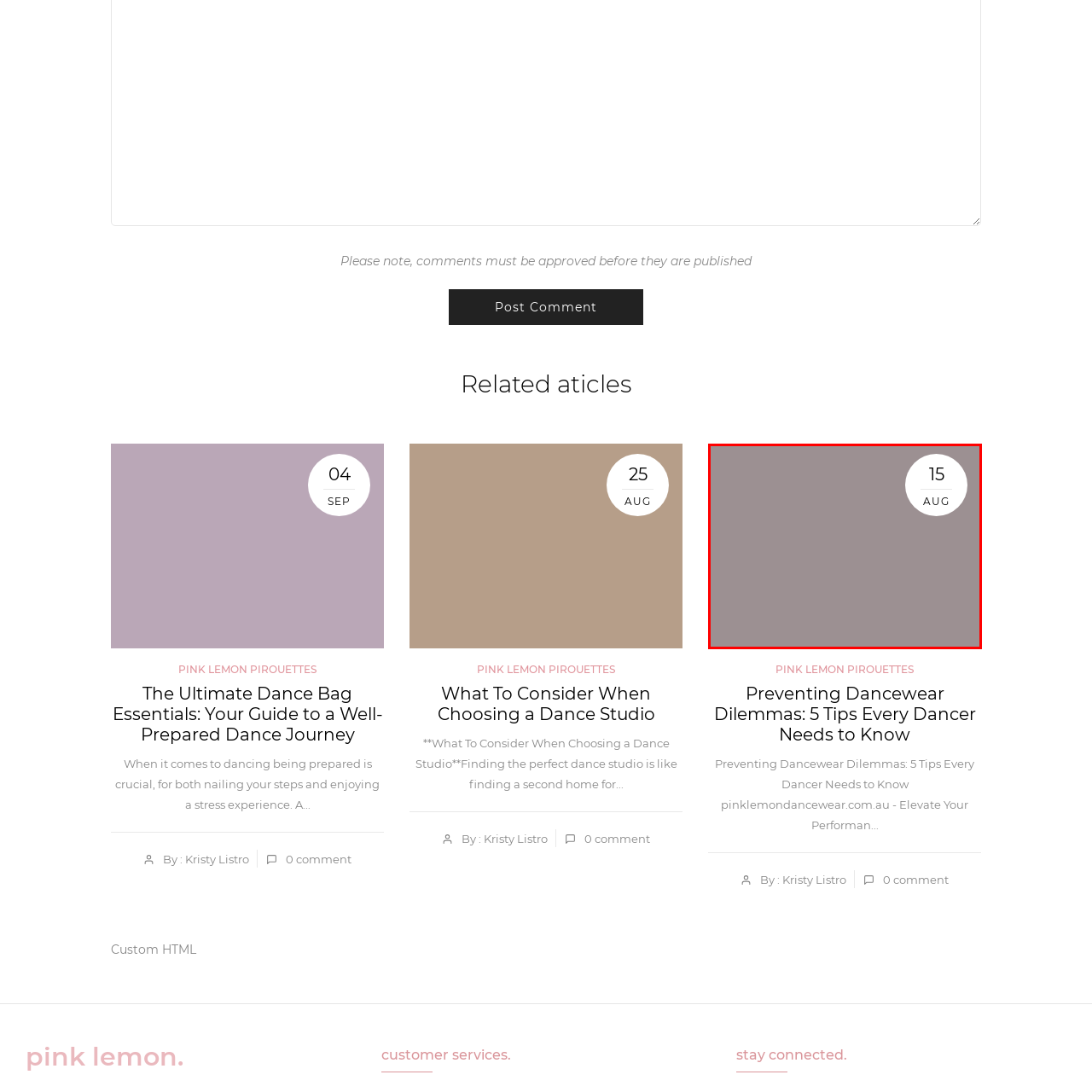Generate a detailed caption for the image within the red outlined area.

The image features a clean and minimalistic design with a light gray background. Prominently displayed in the upper right corner is a circular date badge, featuring the date "15" in bold black text, along with the abbreviated month "AUG" below it. This design element likely indicates the date of publication or relevance for related content. The overall aesthetic emphasizes simplicity, making it suitable for a platform focused on dancewear or dance-related articles, particularly enhancing the visibility of the date in a visually appealing way.